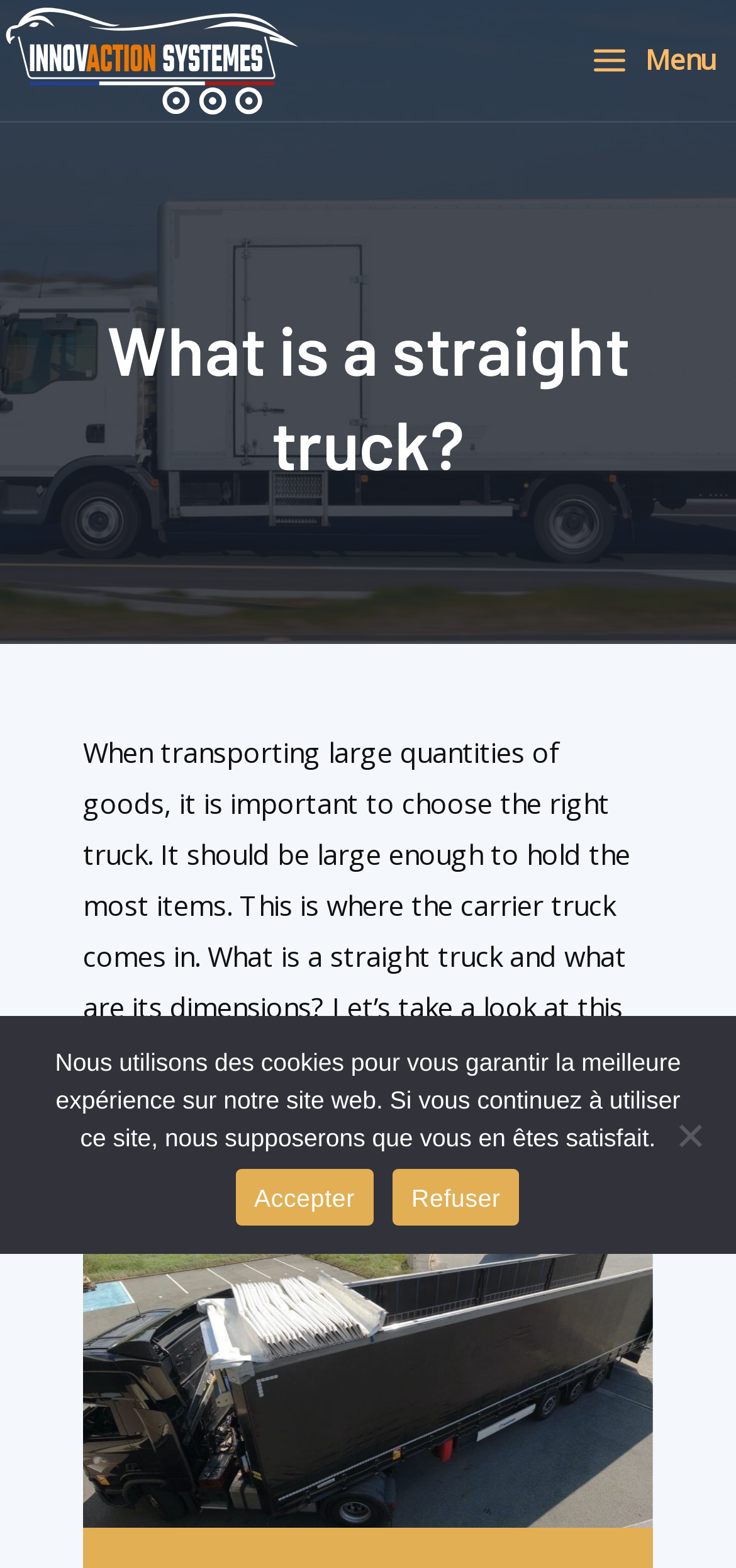Use a single word or phrase to answer the question:
What is the primary topic of the webpage?

Straight trucks